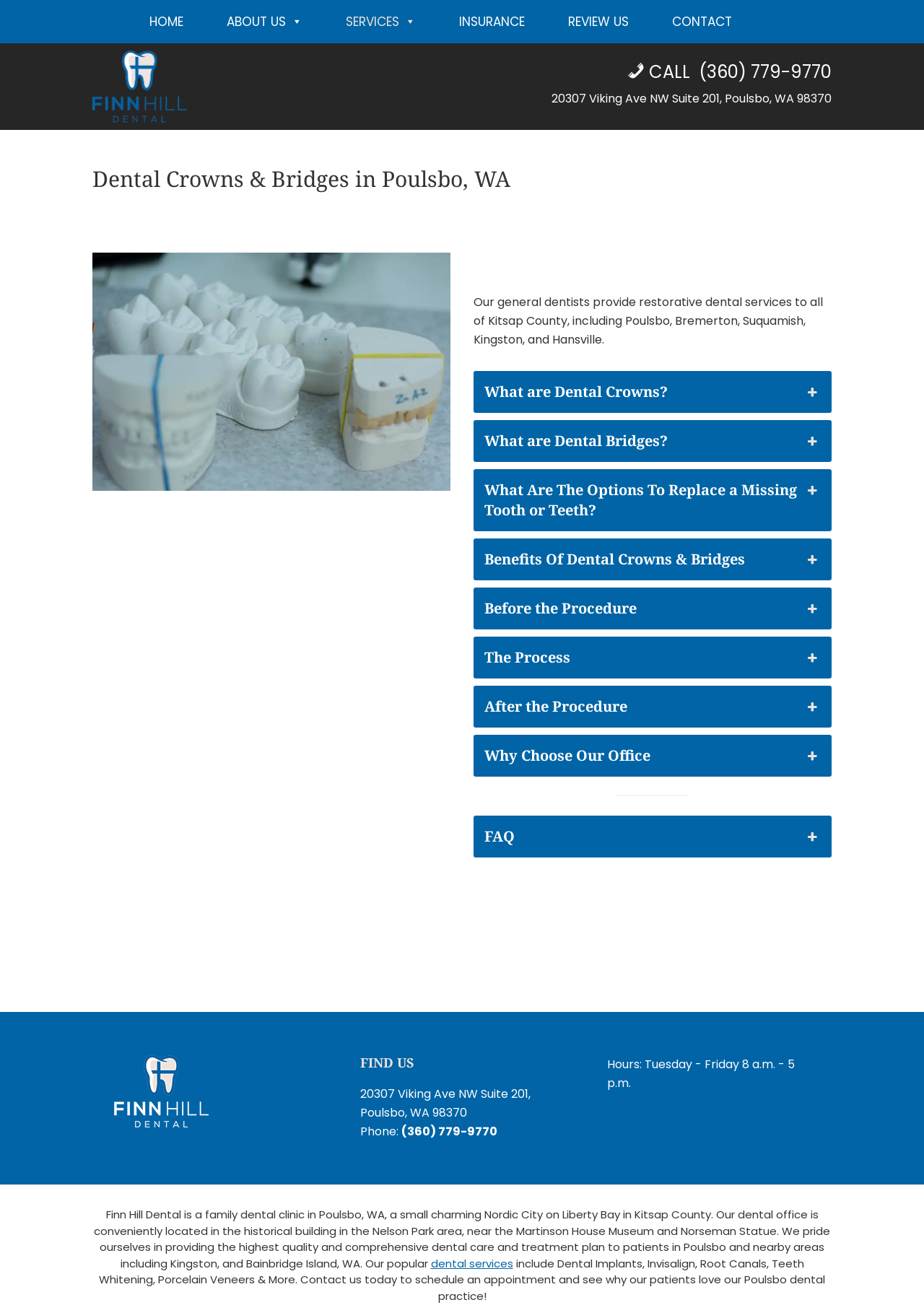Locate the bounding box coordinates of the area that needs to be clicked to fulfill the following instruction: "Click the 'HOME' link". The coordinates should be in the format of four float numbers between 0 and 1, namely [left, top, right, bottom].

[0.161, 0.006, 0.245, 0.028]